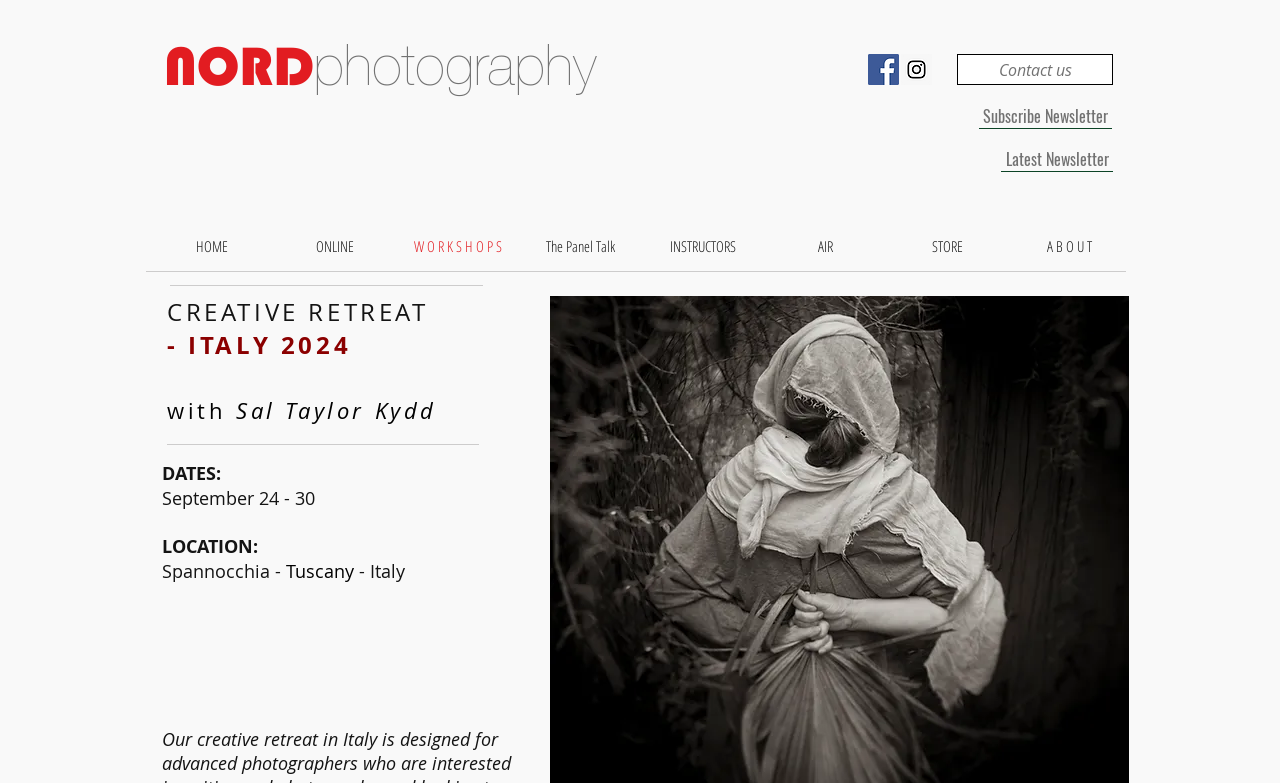Locate the bounding box of the UI element defined by this description: "A B O U T". The coordinates should be given as four float numbers between 0 and 1, formatted as [left, top, right, bottom].

[0.788, 0.289, 0.883, 0.34]